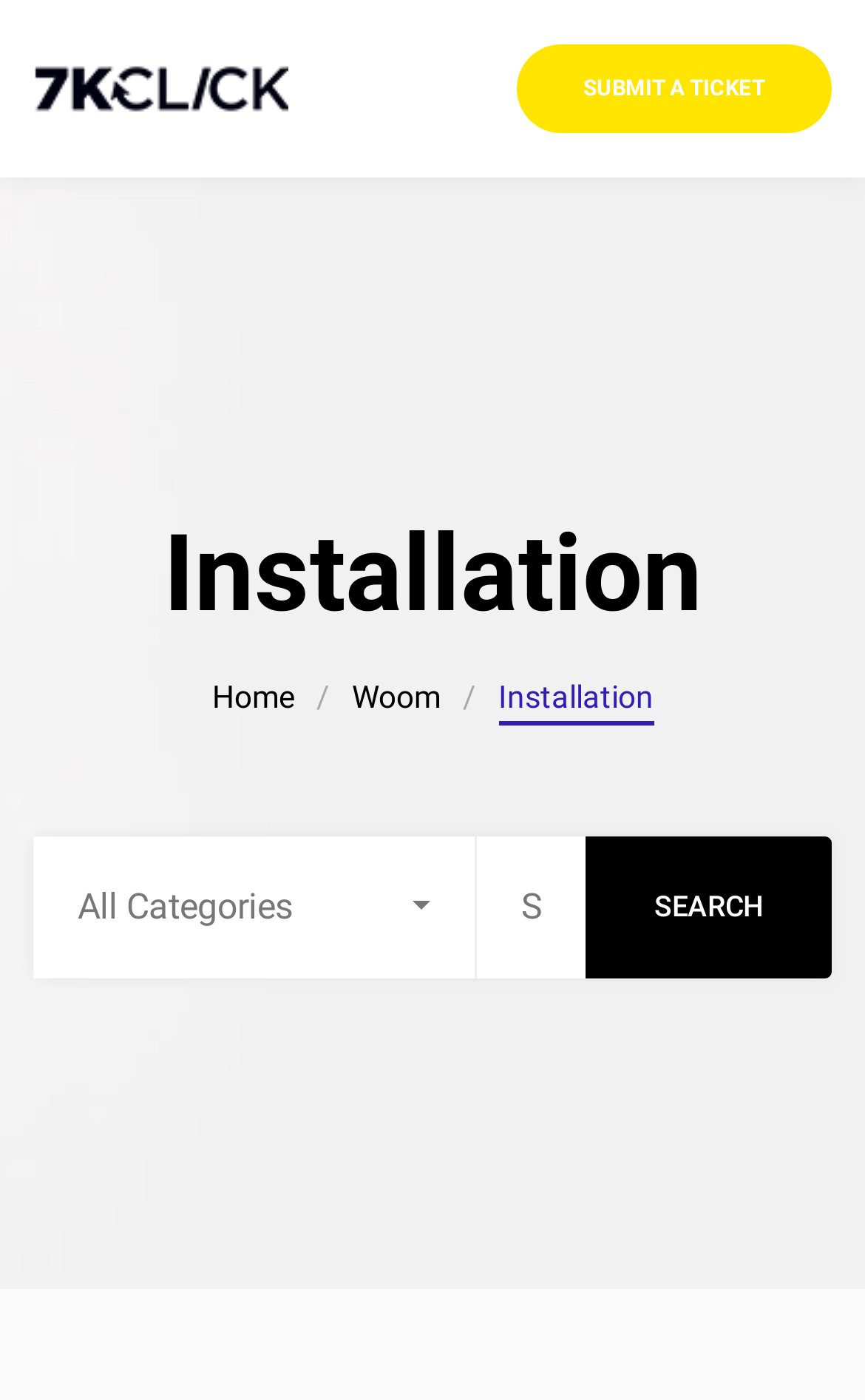Is the search bar required?
Can you provide a detailed and comprehensive answer to the question?

The search bar has a textbox with a placeholder 'Search in the articles...'. The 'required' property of the textbox is set to 'False', indicating that users are not required to enter a search query to proceed.